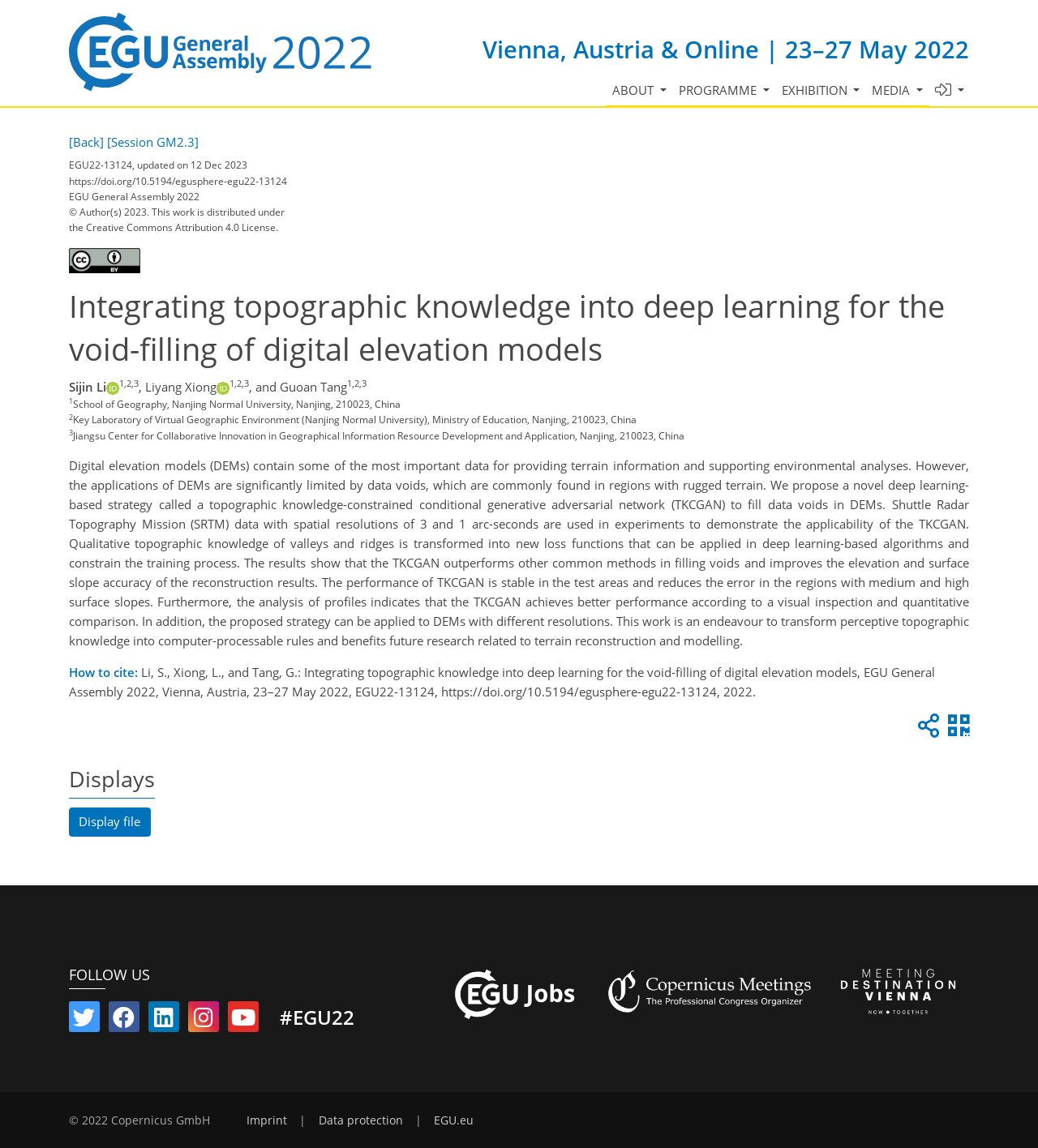Point out the bounding box coordinates of the section to click in order to follow this instruction: "View the session details".

[0.103, 0.116, 0.191, 0.131]